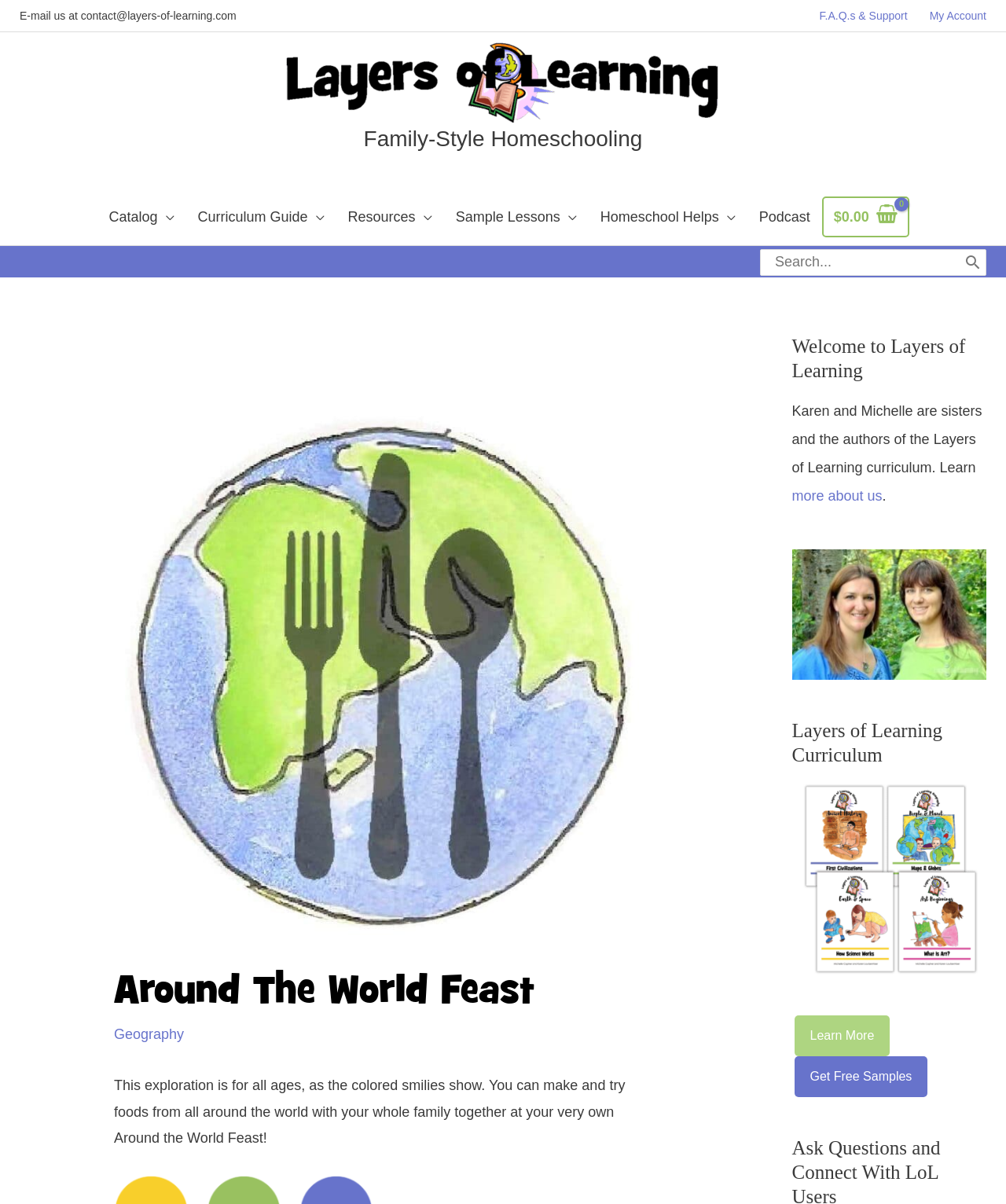Please find the bounding box coordinates of the element that you should click to achieve the following instruction: "Check about us". The coordinates should be presented as four float numbers between 0 and 1: [left, top, right, bottom].

None